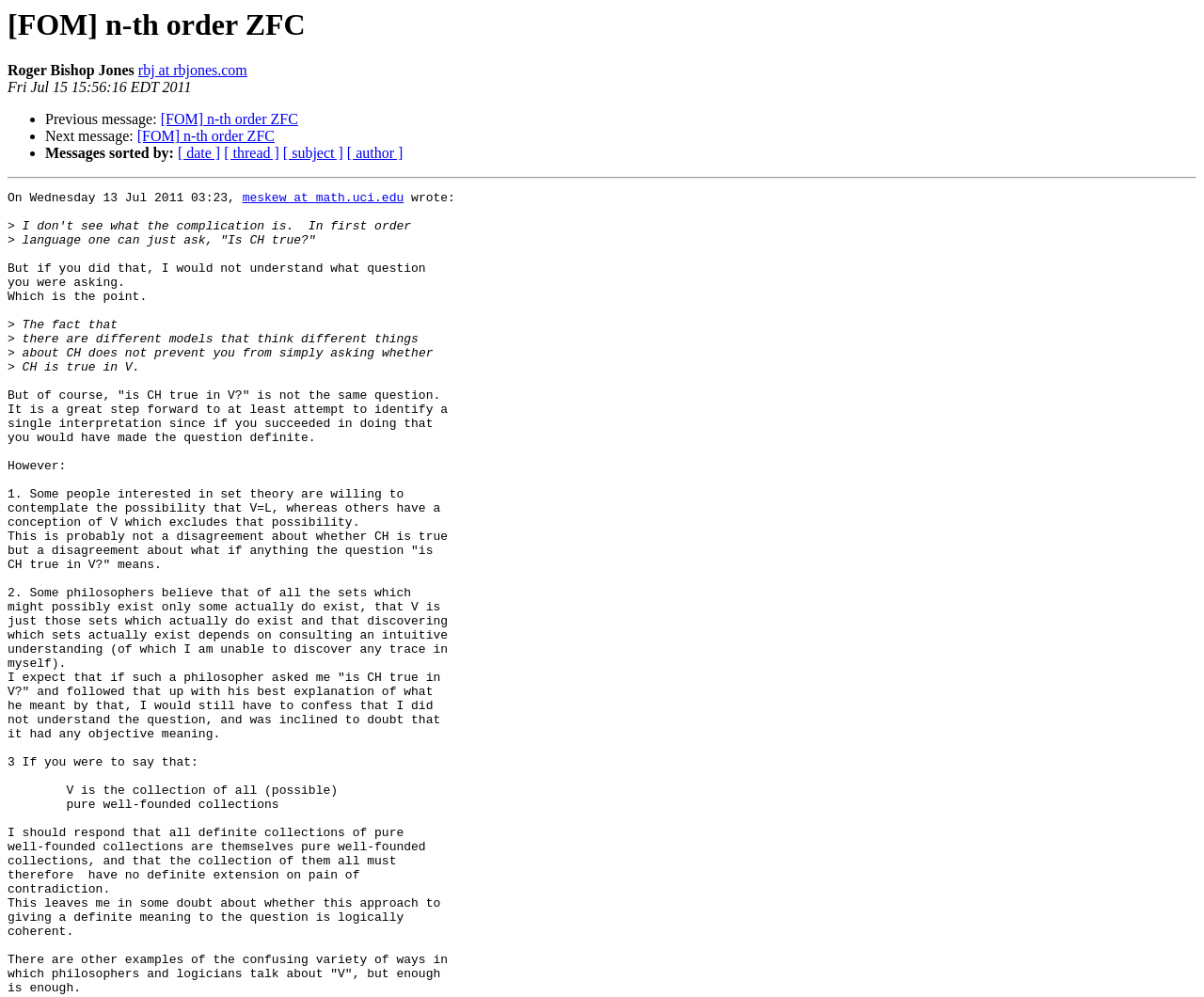What is the topic of discussion in this message?
Relying on the image, give a concise answer in one word or a brief phrase.

CH and ZFC